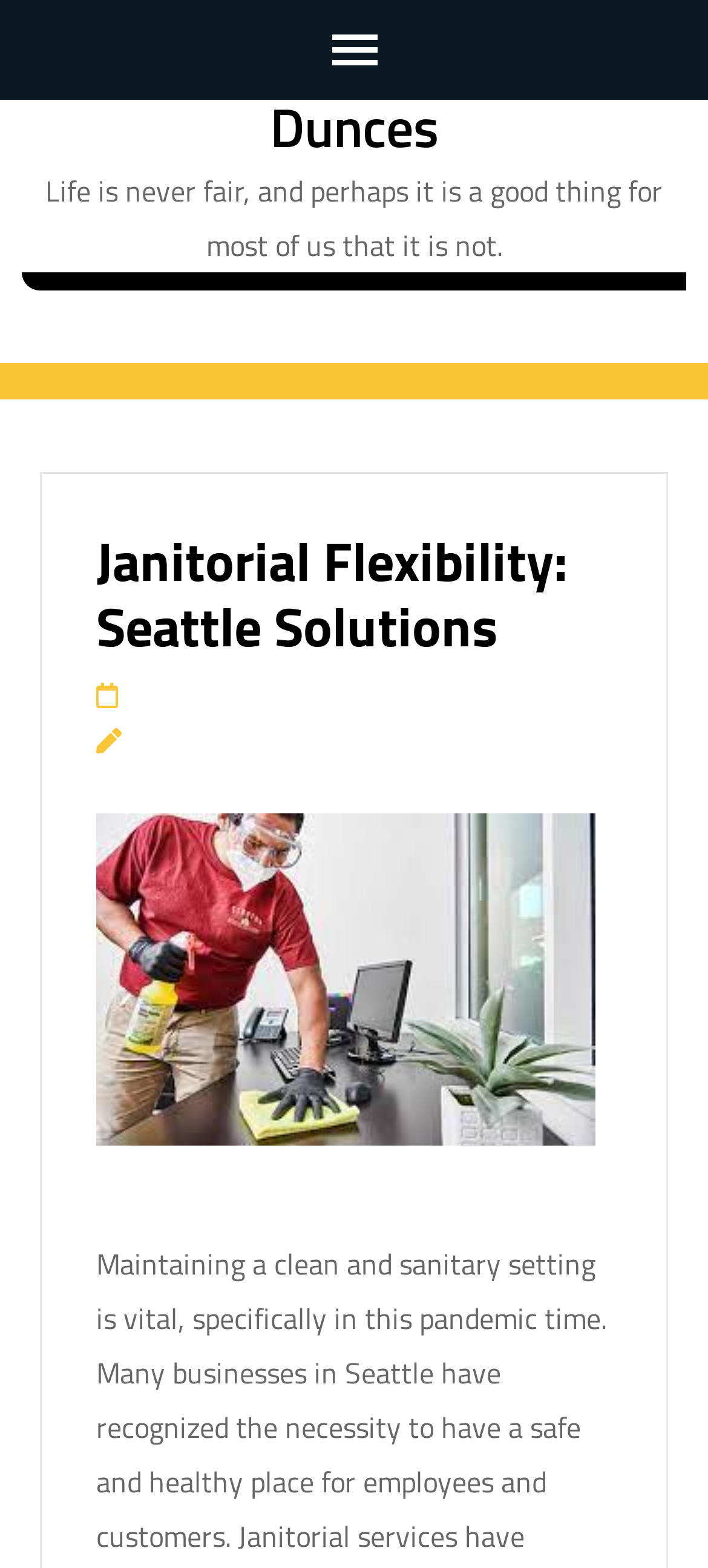Give a concise answer of one word or phrase to the question: 
How many header elements are on the webpage?

1